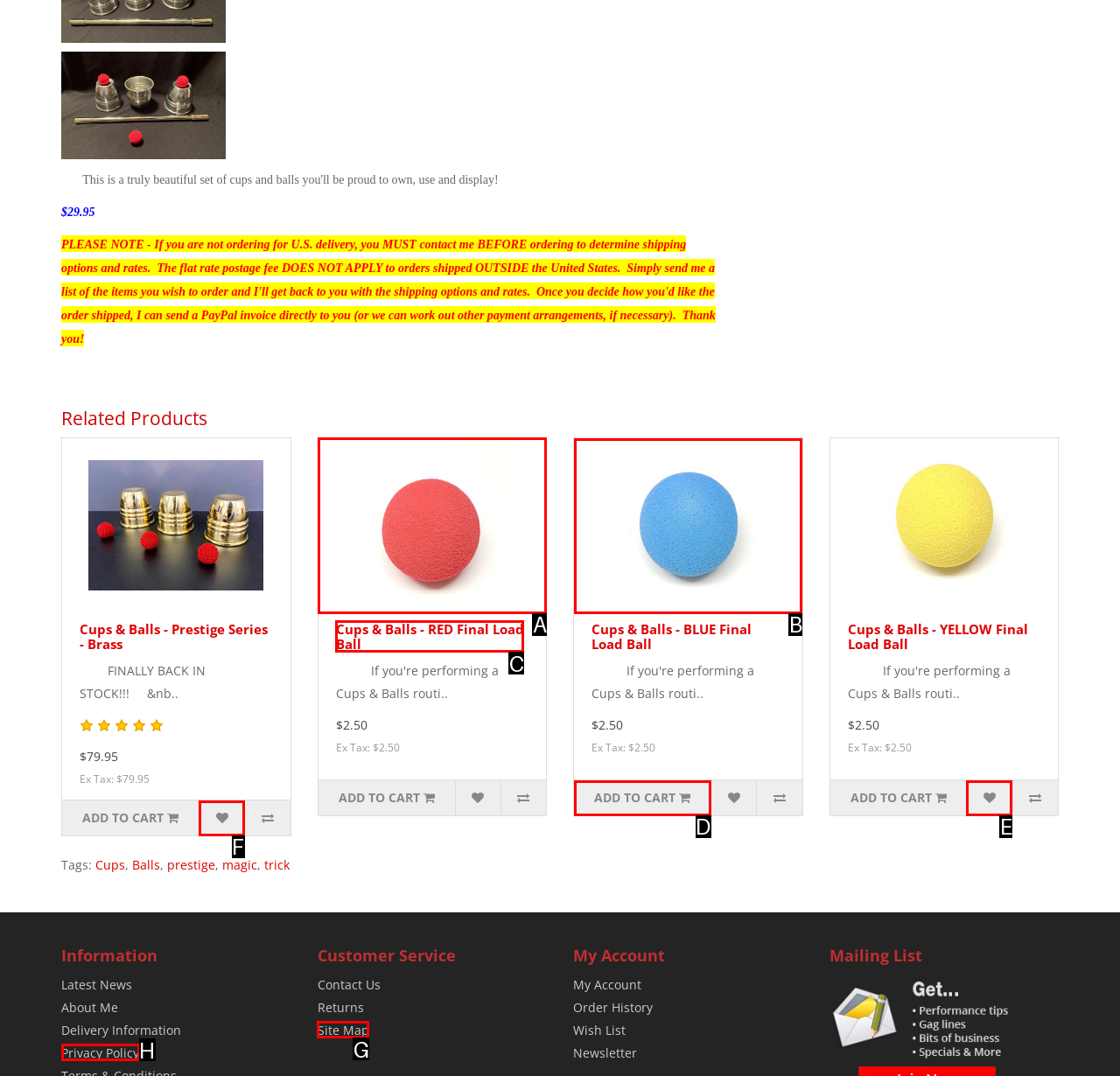Tell me which element should be clicked to achieve the following objective: View 'Cups & Balls - RED Final Load Ball' product details
Reply with the letter of the correct option from the displayed choices.

A